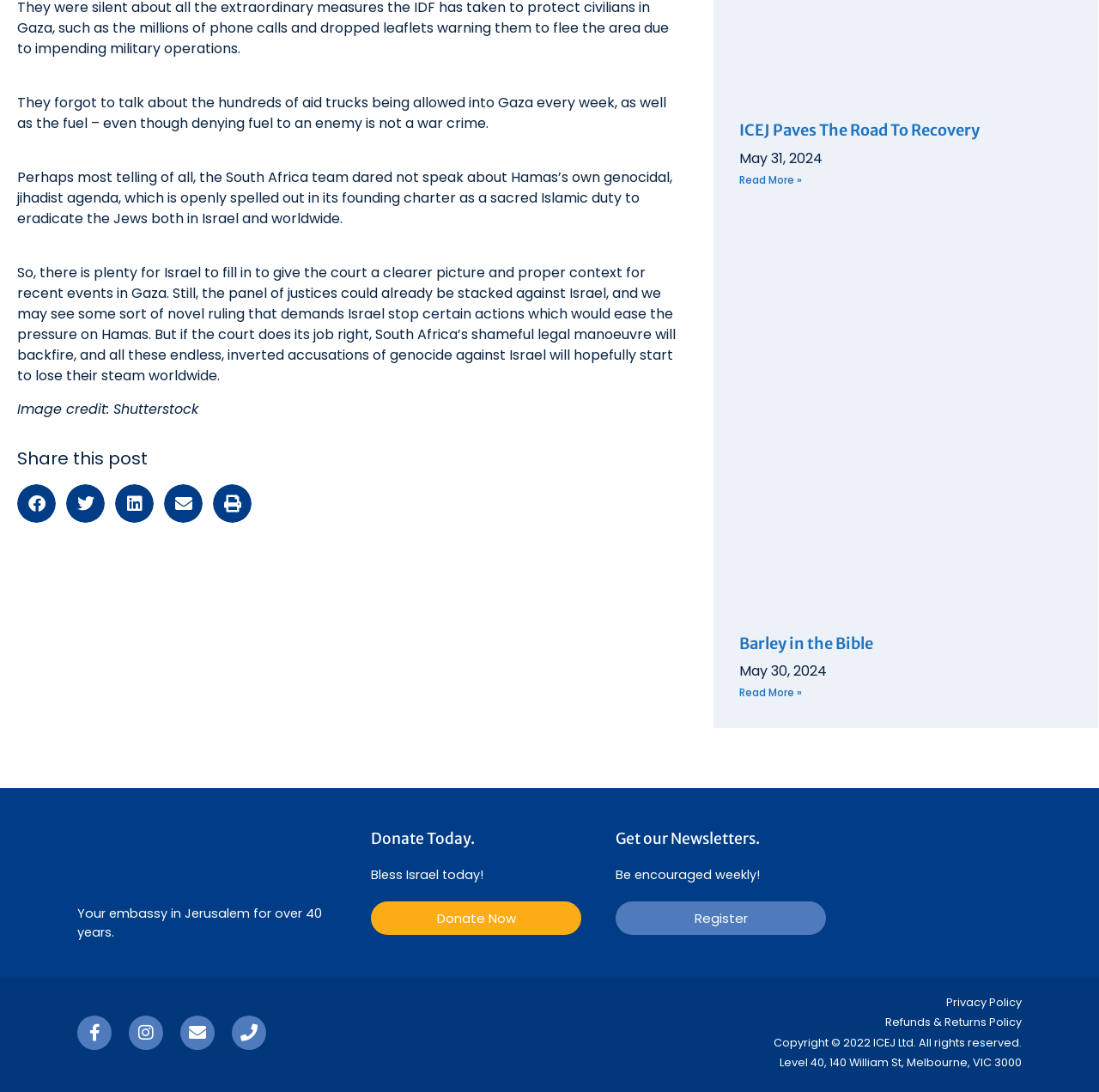Please identify the coordinates of the bounding box that should be clicked to fulfill this instruction: "Read more about ICEJ Paves The Road To Recovery".

[0.673, 0.158, 0.73, 0.171]